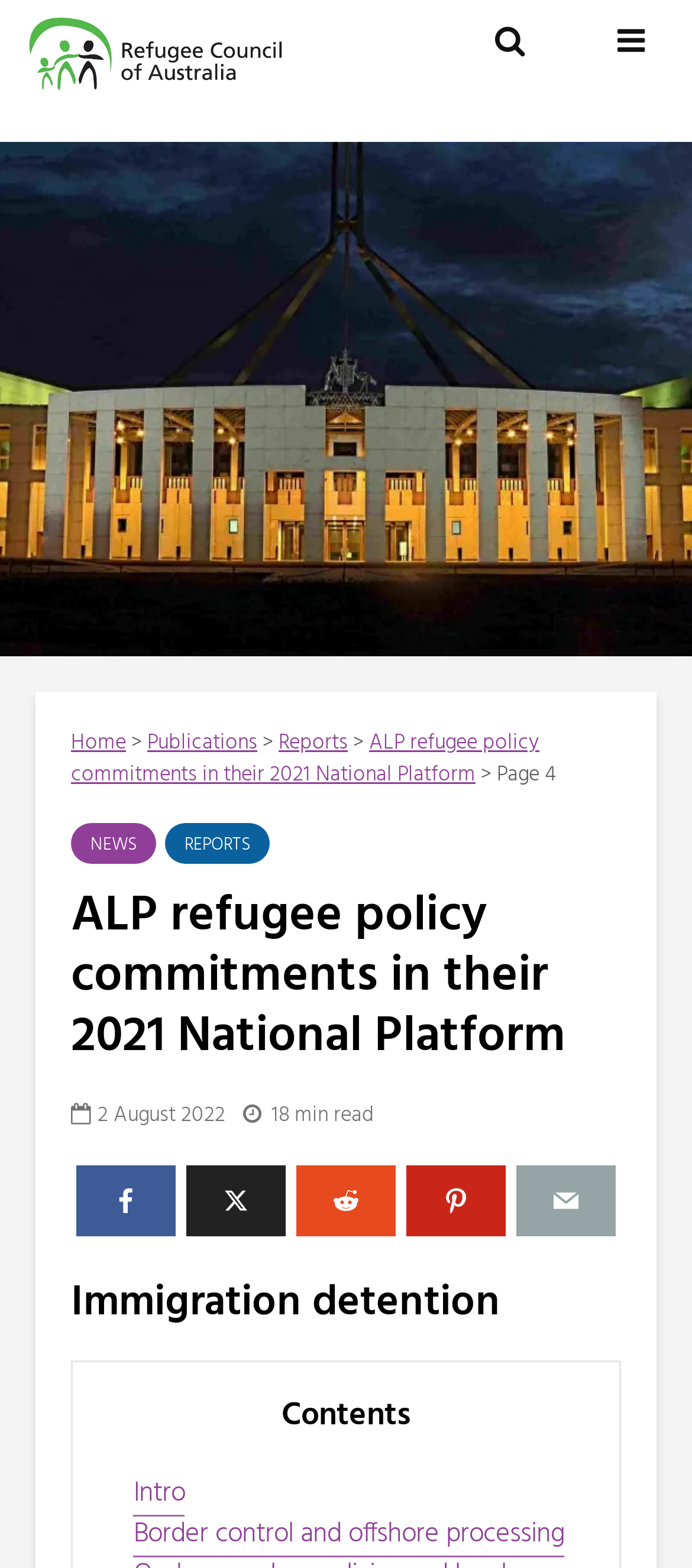Please identify the webpage's heading and generate its text content.

ALP refugee policy commitments in their 2021 National Platform